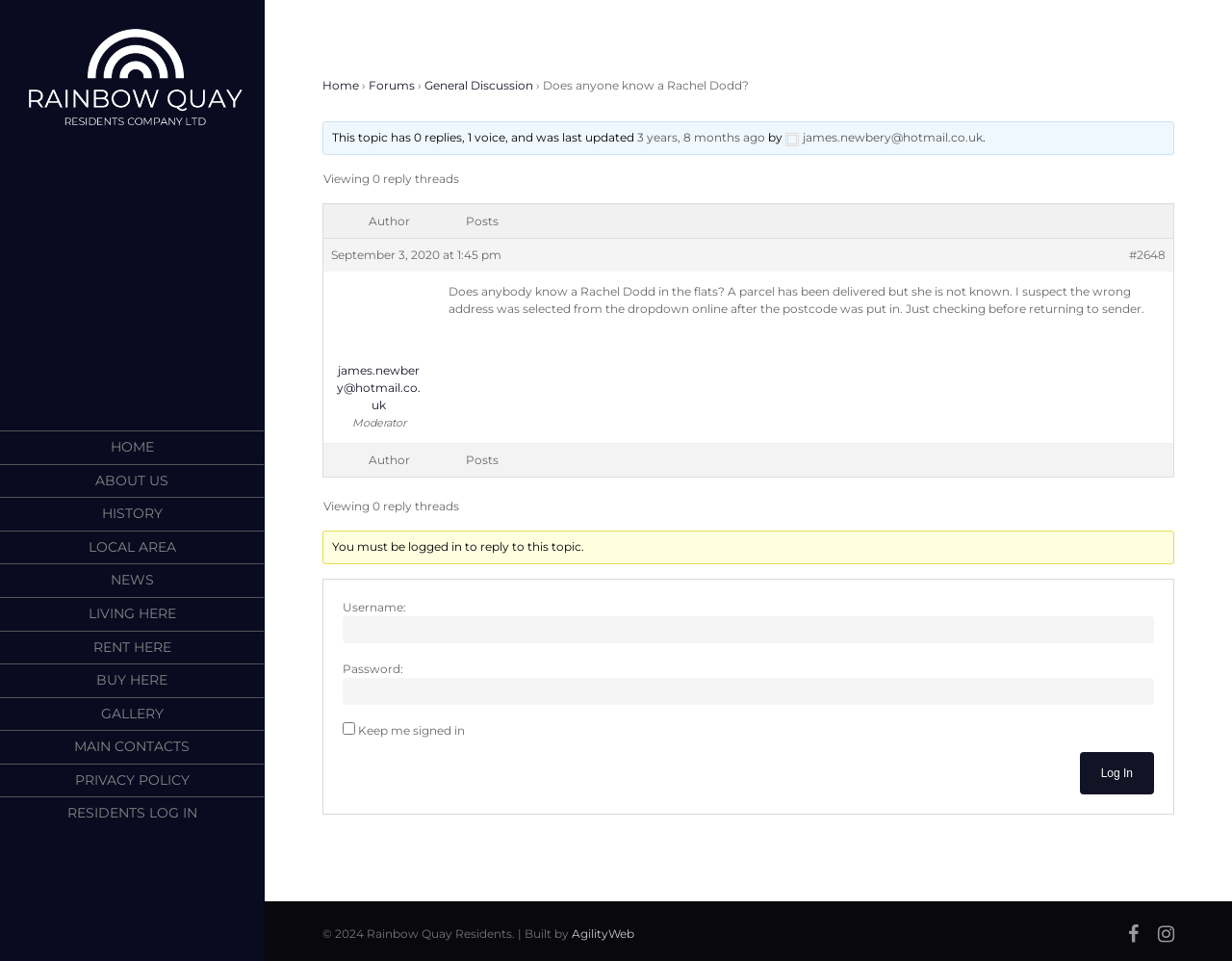Bounding box coordinates are specified in the format (top-left x, top-left y, bottom-right x, bottom-right y). All values are floating point numbers bounded between 0 and 1. Please provide the bounding box coordinate of the region this sentence describes: Home

[0.262, 0.081, 0.291, 0.096]